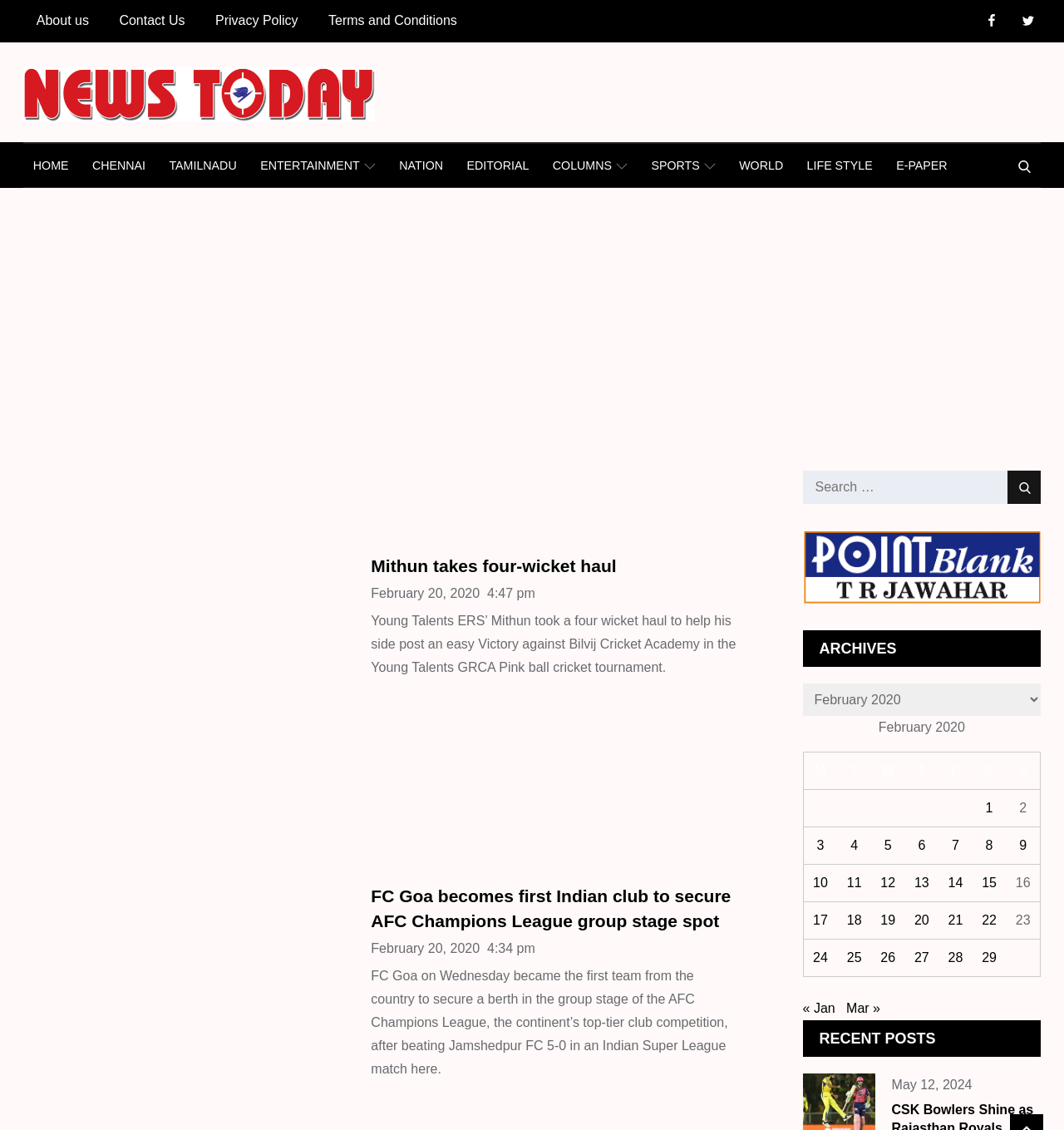How many social media links are there?
Refer to the image and give a detailed answer to the question.

There are two social media links on the webpage, one is the 'Facebook' link and the other is the 'Twitter' link, both of which are located in the 'Secondary Menu'.